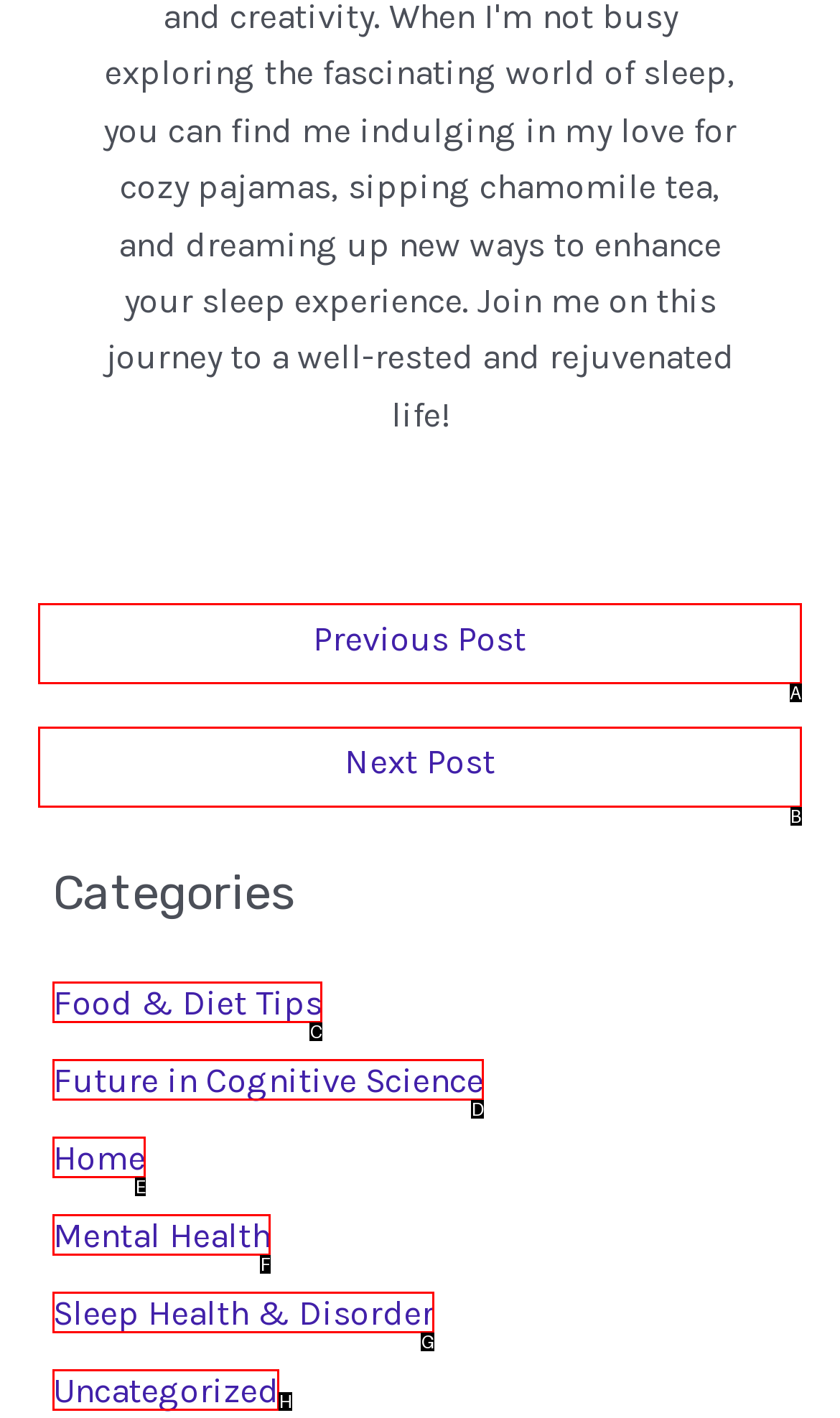Using the description: Food & Diet Tips, find the corresponding HTML element. Provide the letter of the matching option directly.

C